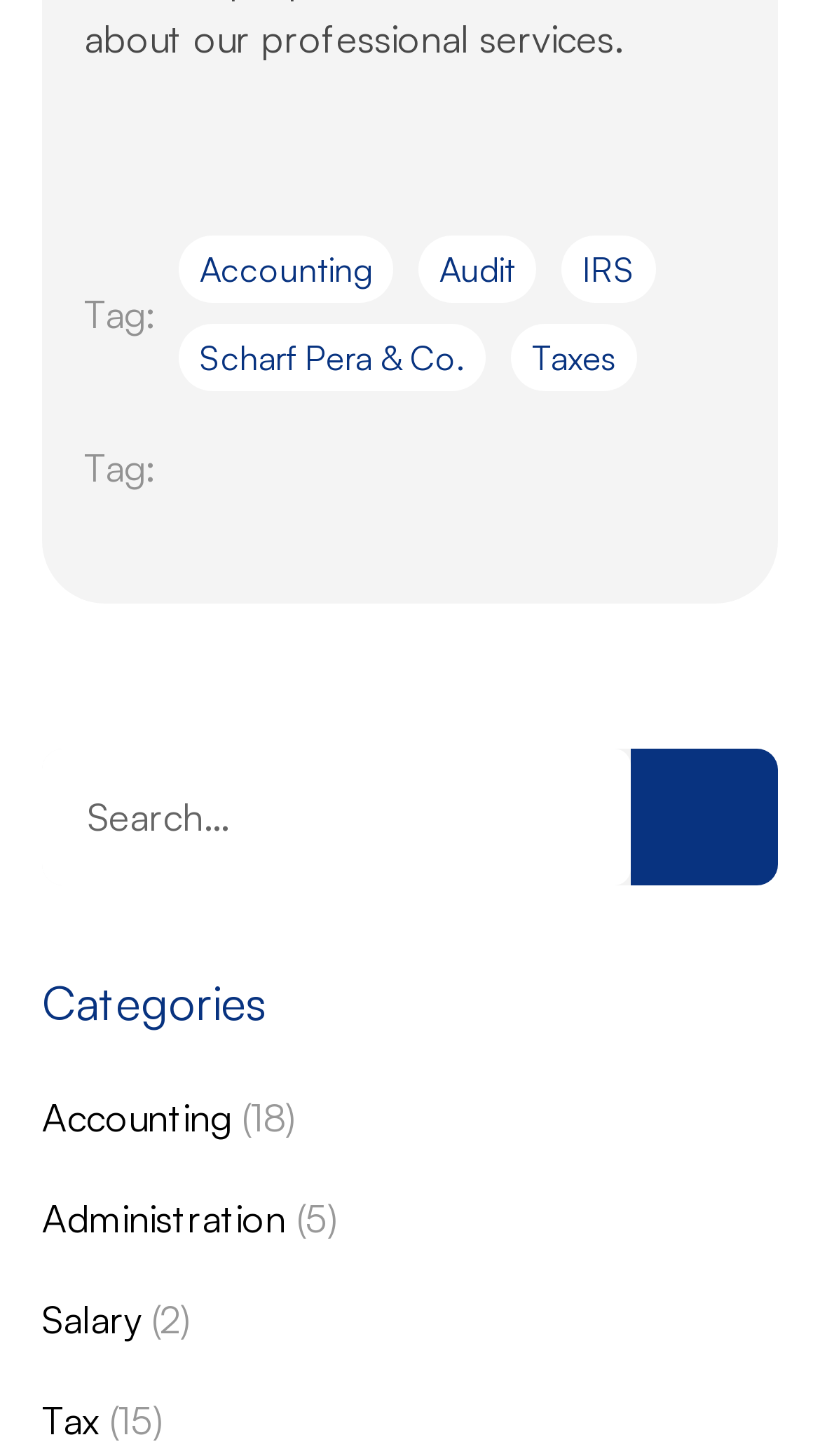What are the categories listed on this webpage?
Use the image to answer the question with a single word or phrase.

Accounting, Administration, Salary, Tax